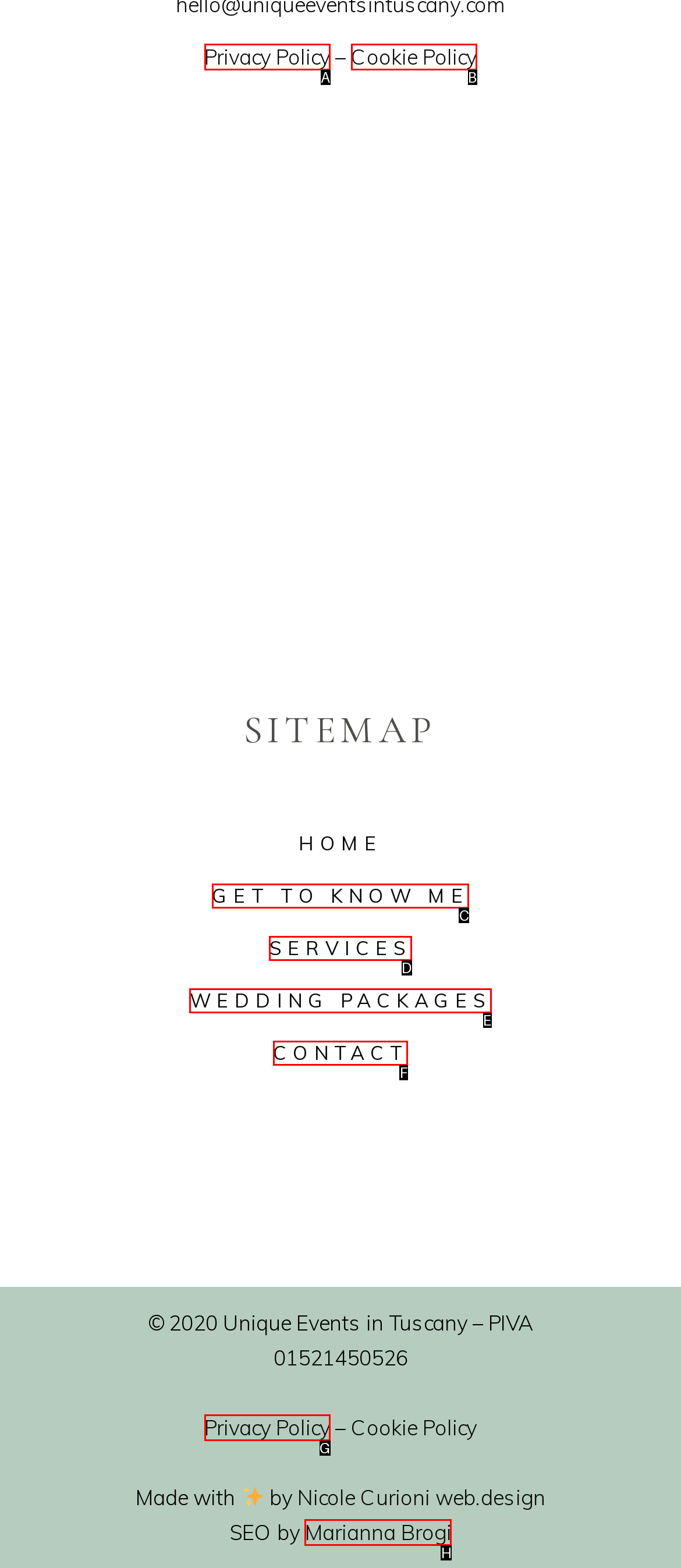Given the element description: Get to know me, choose the HTML element that aligns with it. Indicate your choice with the corresponding letter.

C